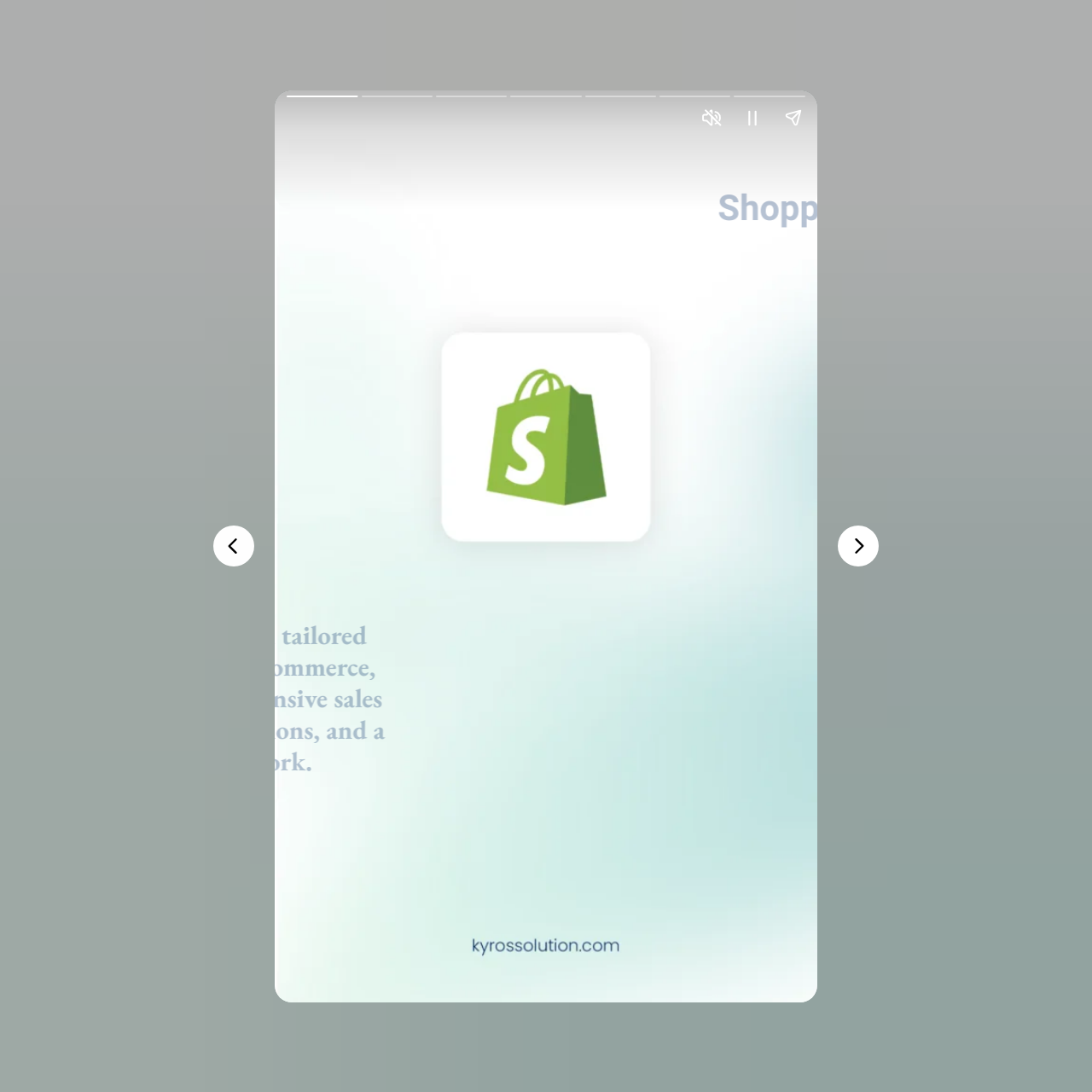Answer the question using only a single word or phrase: 
What is the image related to?

Shopify